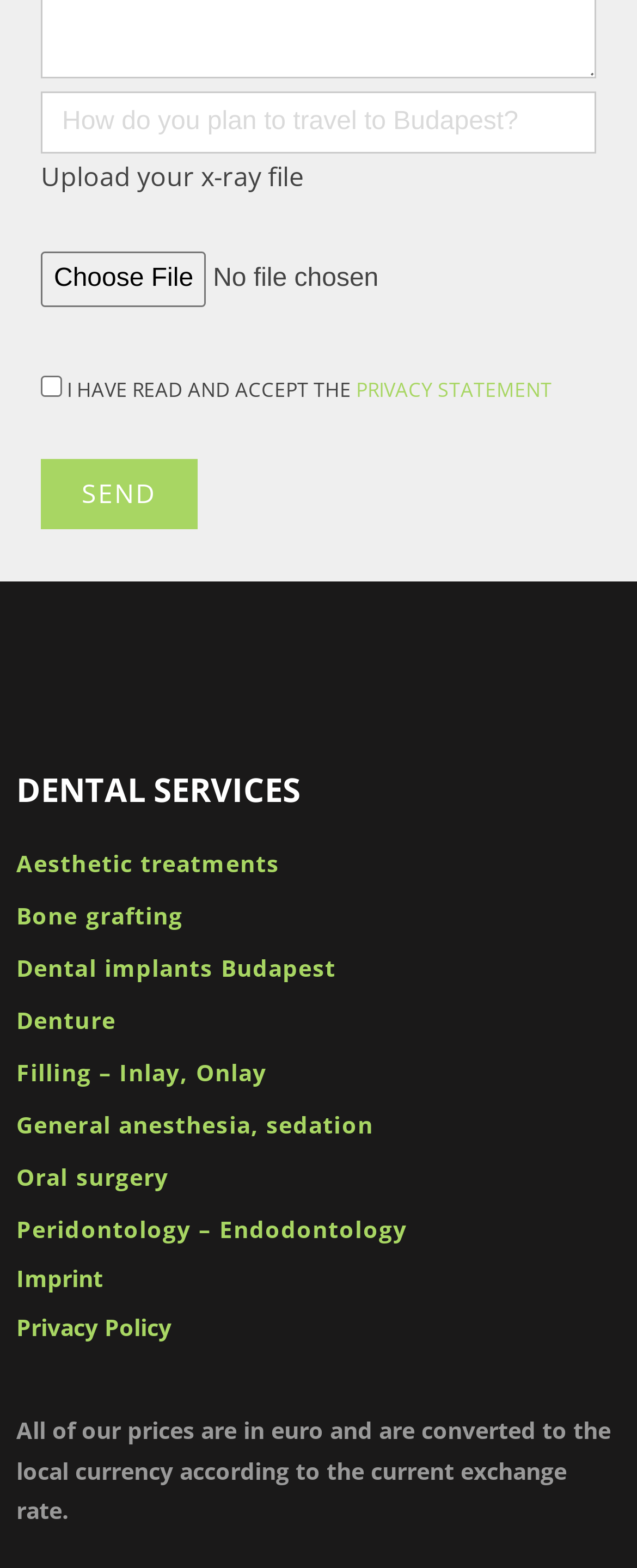Pinpoint the bounding box coordinates of the clickable element needed to complete the instruction: "Click on Facebook icon". The coordinates should be provided as four float numbers between 0 and 1: [left, top, right, bottom].

None